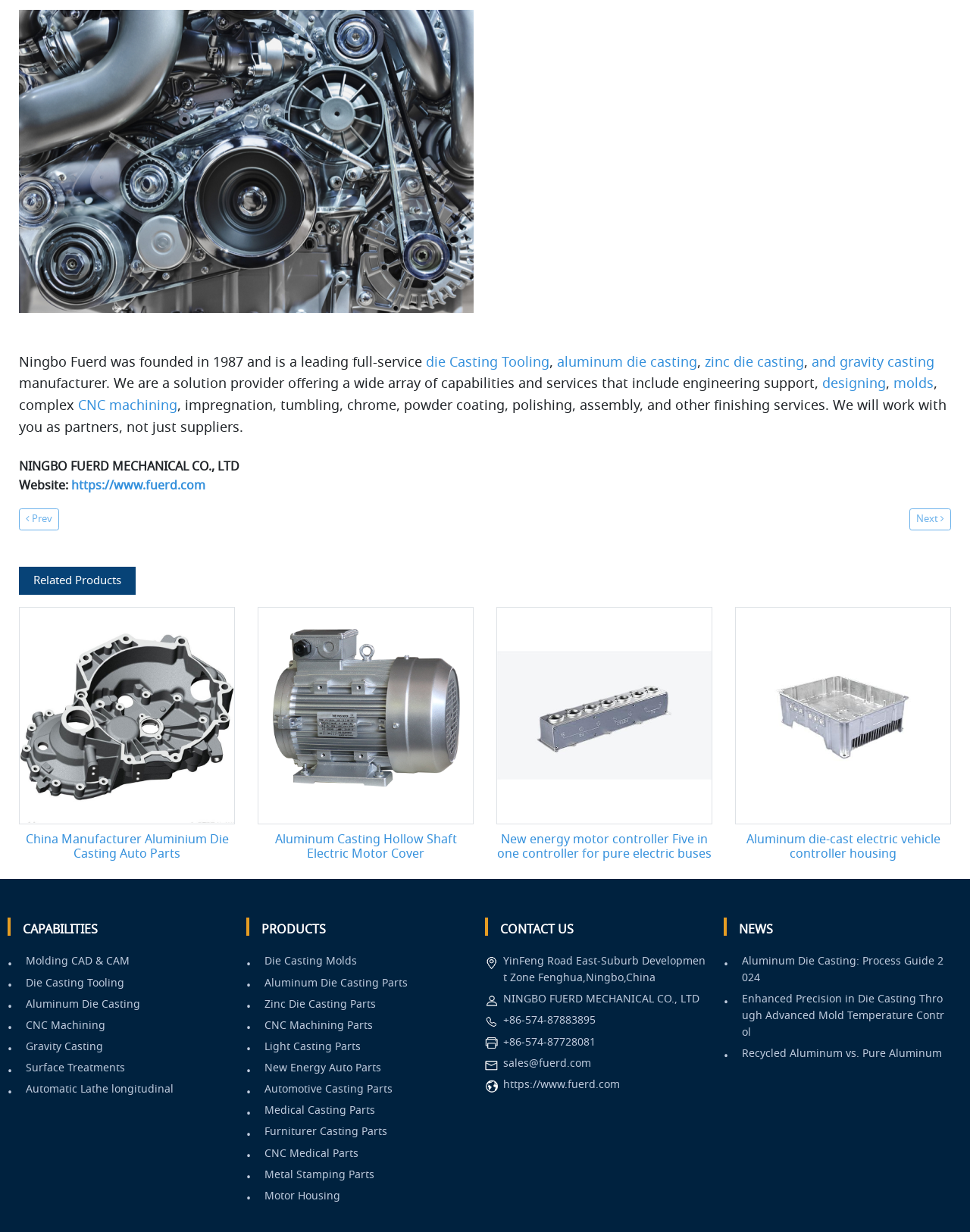Identify the bounding box for the UI element described as: "https://www.fuerd.com". The coordinates should be four float numbers between 0 and 1, i.e., [left, top, right, bottom].

[0.519, 0.874, 0.639, 0.887]